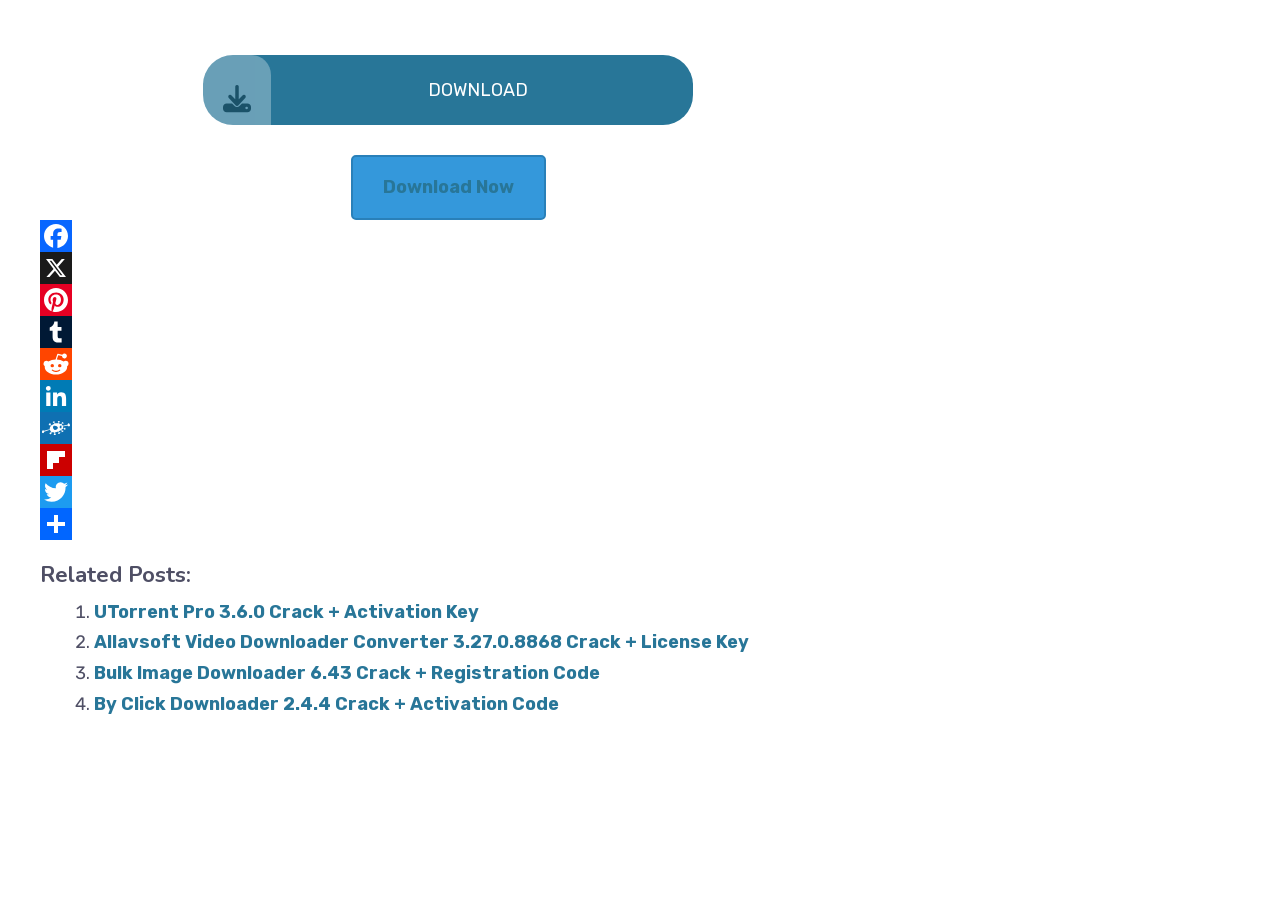Identify the bounding box coordinates for the UI element mentioned here: "Twitter". Provide the coordinates as four float values between 0 and 1, i.e., [left, top, right, bottom].

[0.031, 0.53, 0.669, 0.565]